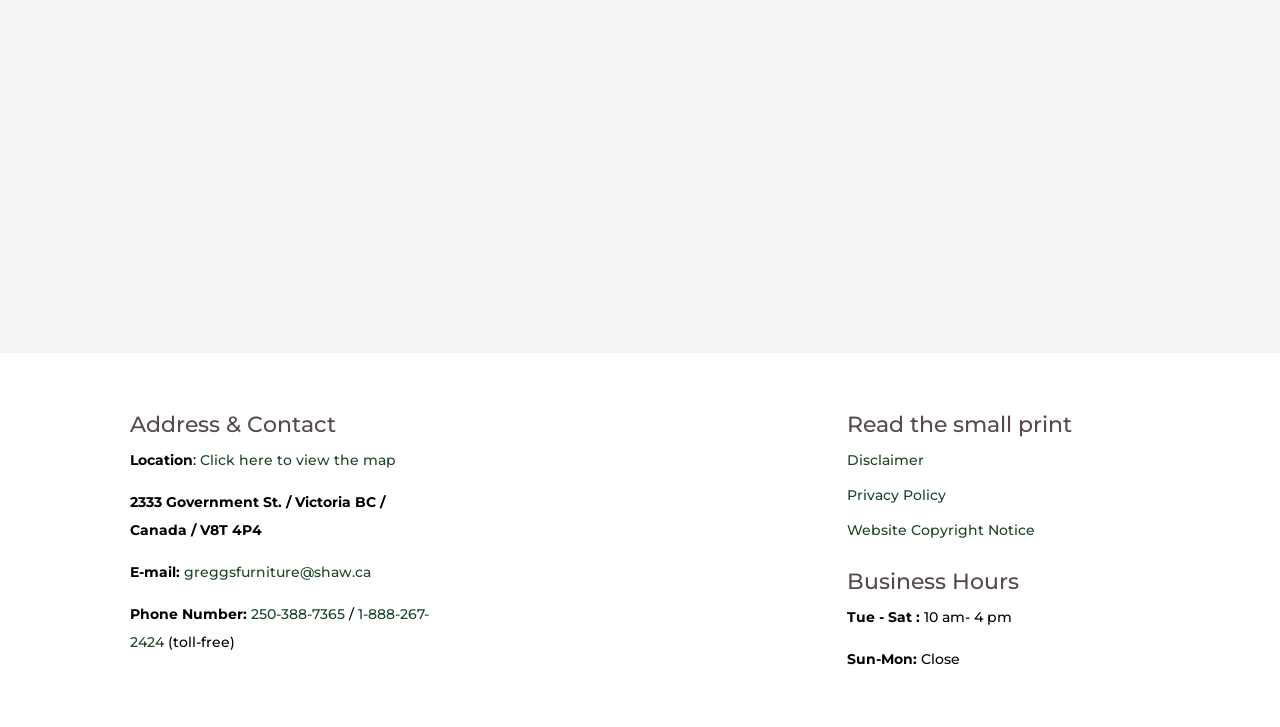Respond with a single word or phrase for the following question: 
What are the business hours on Tuesday to Saturday?

10 am- 4 pm